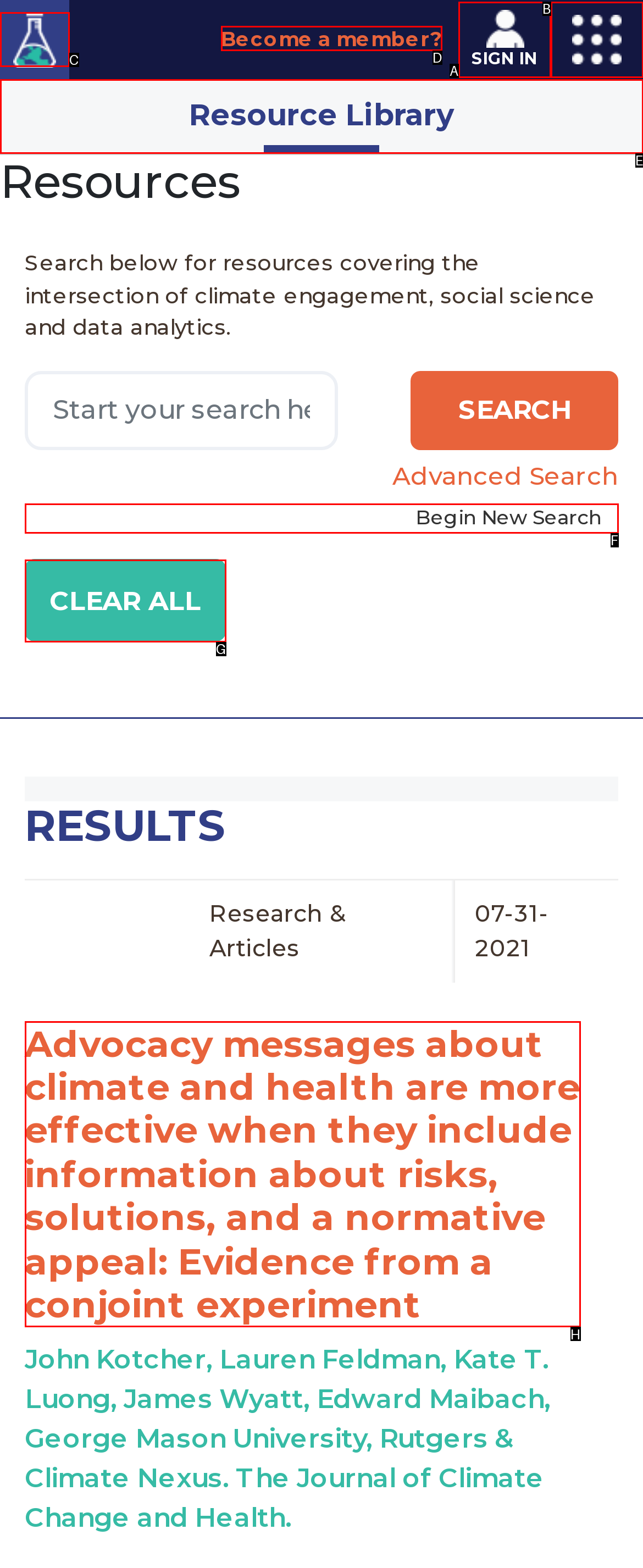Select the letter of the option that corresponds to: Sign In
Provide the letter from the given options.

A